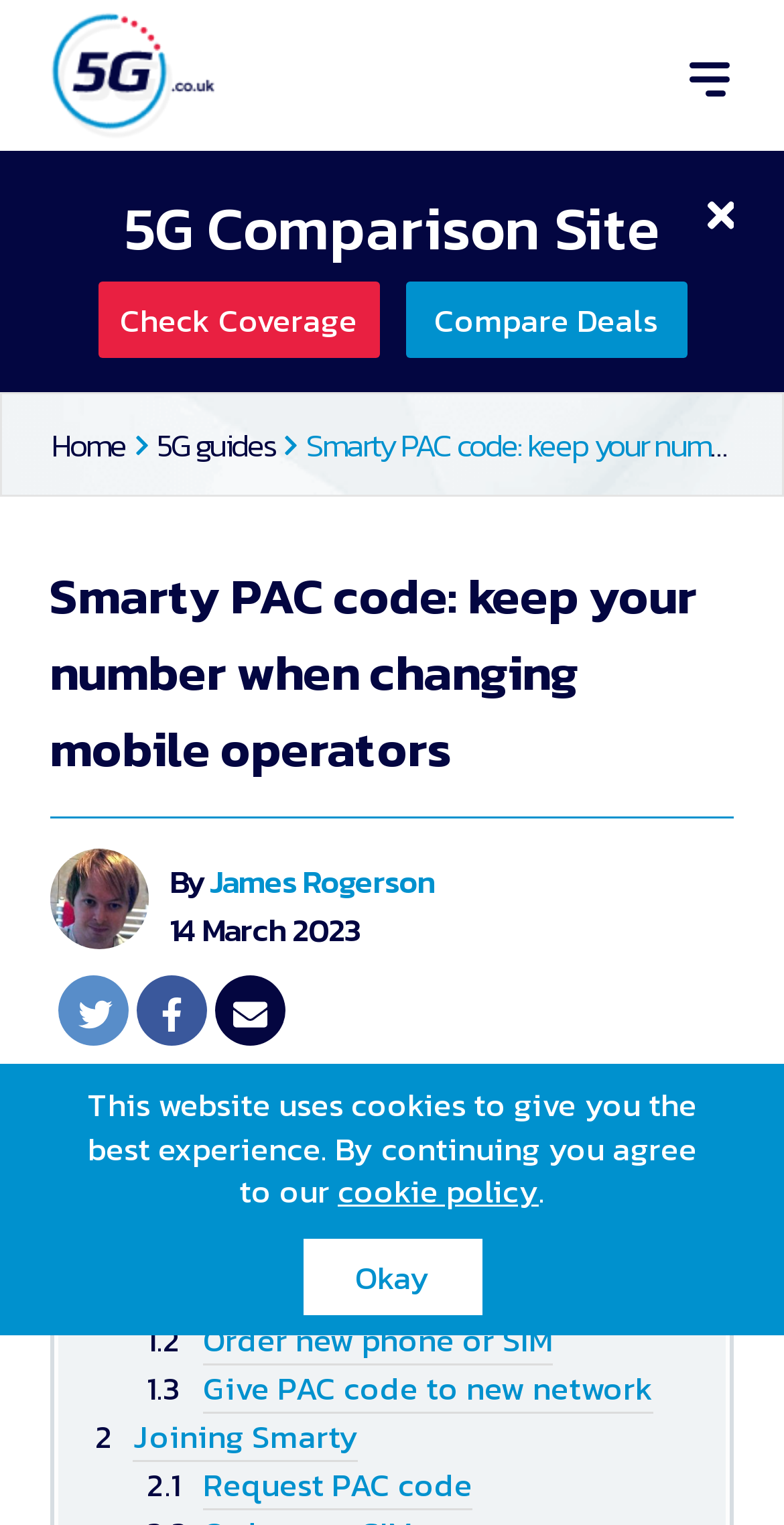What are the steps to keep your number when changing mobile operators?
Using the image, give a concise answer in the form of a single word or short phrase.

Request PAC code, Order new phone or SIM, Give PAC code to new network